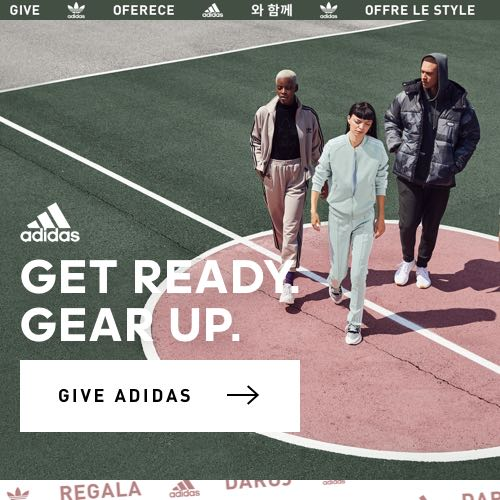Explain the details of the image you are viewing.

The image features three individuals confidently walking across a vibrant basketball court, highlighted by bold, contrasting colors. They are dressed in stylish, contemporary athletic wear, showcasing a modern aesthetic associated with the Adidas brand. Prominent branding is visible with the Adidas logo displayed prominently at the top left corner. 

The text overlay reads "GET READY, GEAR UP," emphasizing a motivational call to action. Below this, a button invites viewers with the phrase "GIVE ADIDAS," encouraging interaction. The overall composition suggests a blend of urban lifestyle and sporty fashion, appealing to a young, dynamic audience looking for inspiration in their athletic endeavors.